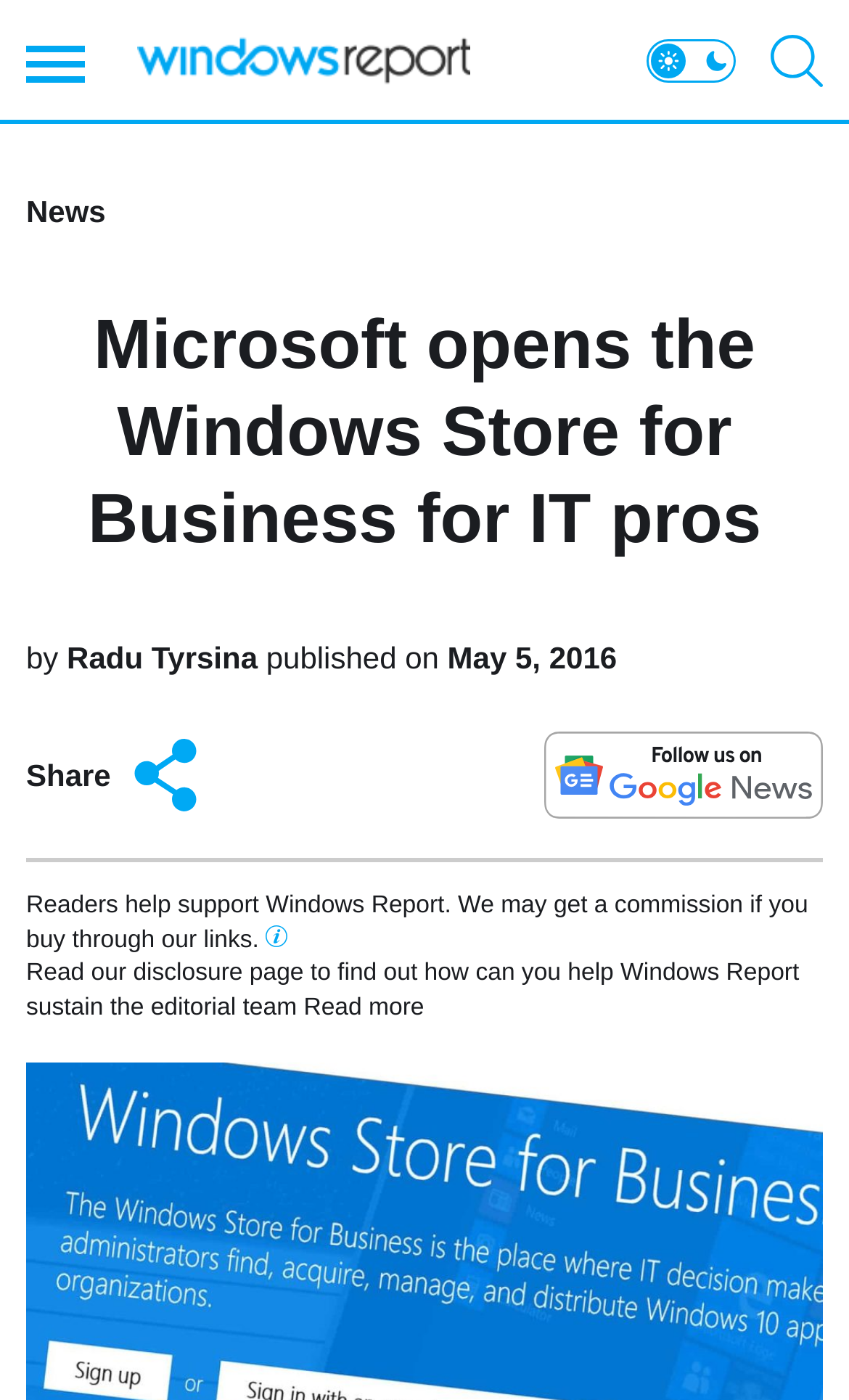Give a detailed explanation of the elements present on the webpage.

The webpage appears to be a news article about the Windows Store for Business, a tool released in November last year that allows IT administrators to quickly find the right apps to implement. 

At the top left of the page, there is a link to "Windows Report" accompanied by an image with the same name. On the right side of the page, near the top, there are three small images, followed by a search icon button. 

Below the top section, there is a header area that spans the entire width of the page. It contains the title of the article, "Microsoft opens the Windows Store for Business for IT pros", as well as links to "News" and the author's name, "Radu Tyrsina". The publication date, "May 5, 2016", is also displayed in this section. 

To the right of the title, there is a share button with a "Share icon" image, accompanied by the text "Share this article". Further to the right, there is a "Google news icon" link. 

Below the header area, there is a horizontal separator line. The main content of the article is not explicitly described in the accessibility tree, but there are some additional sections and links. One section contains a message about how readers can support Windows Report, with a link to an "Affiliate Disclosure" page.